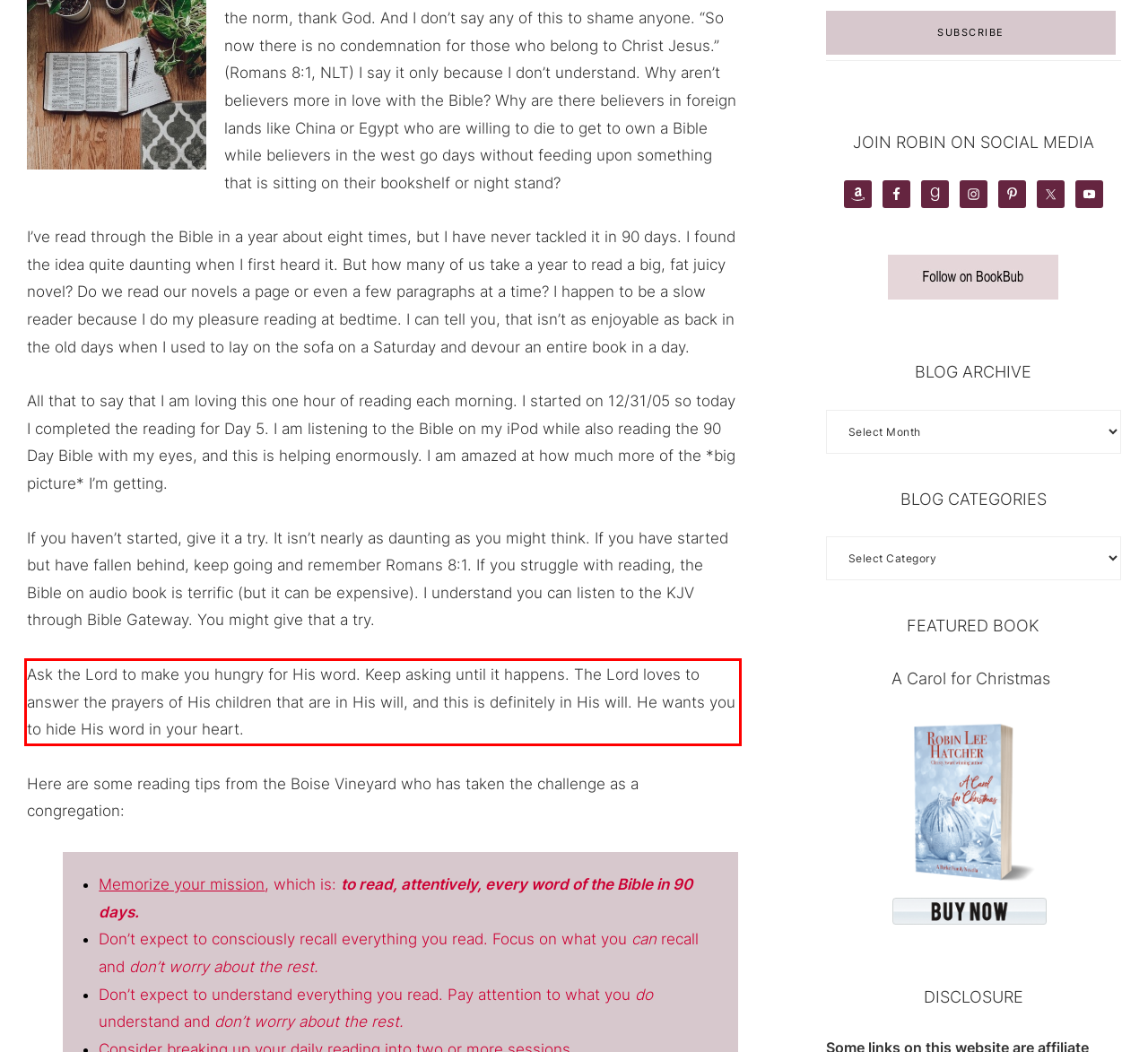There is a screenshot of a webpage with a red bounding box around a UI element. Please use OCR to extract the text within the red bounding box.

Ask the Lord to make you hungry for His word. Keep asking until it happens. The Lord loves to answer the prayers of His children that are in His will, and this is definitely in His will. He wants you to hide His word in your heart.